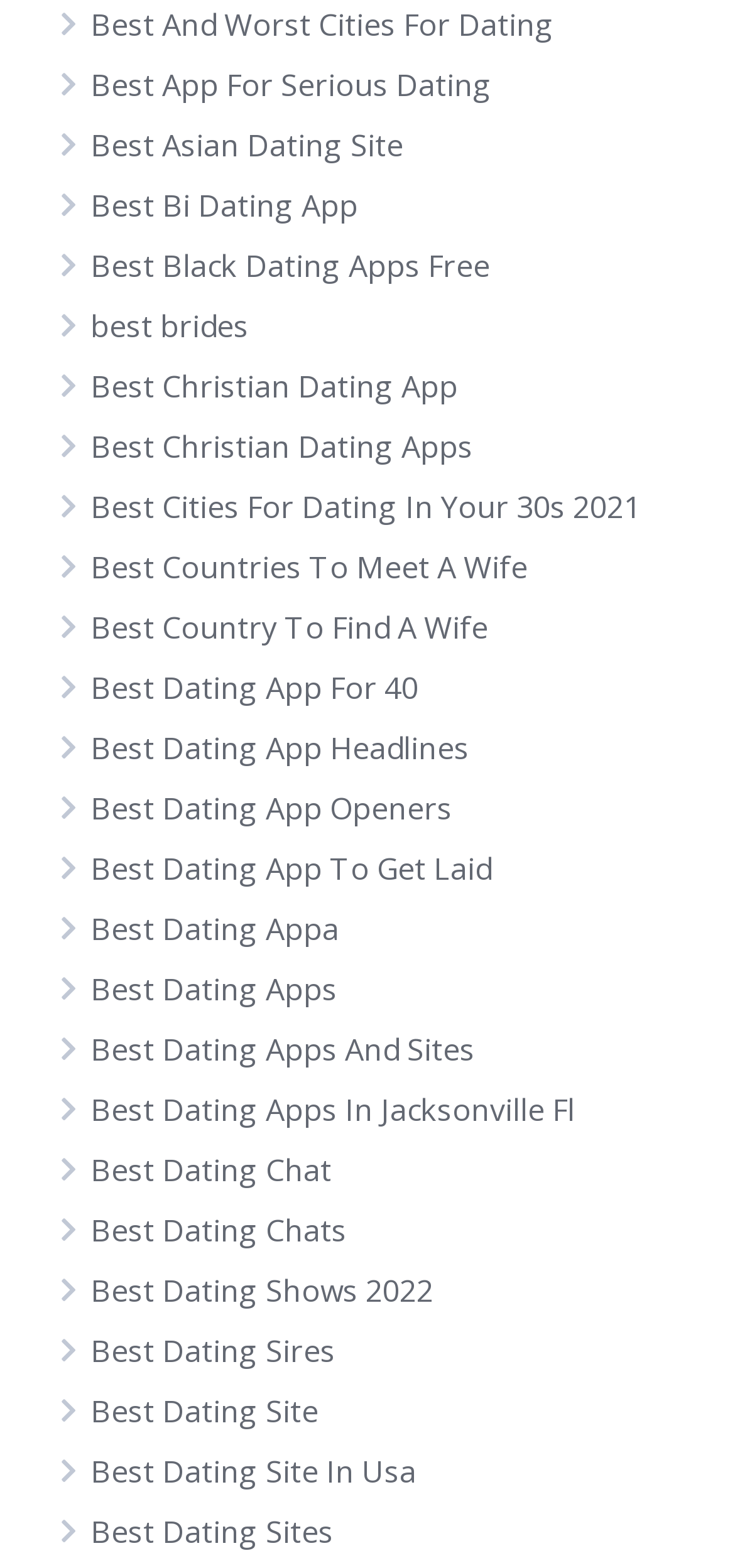Are there any links related to Christian dating?
Answer briefly with a single word or phrase based on the image.

Yes